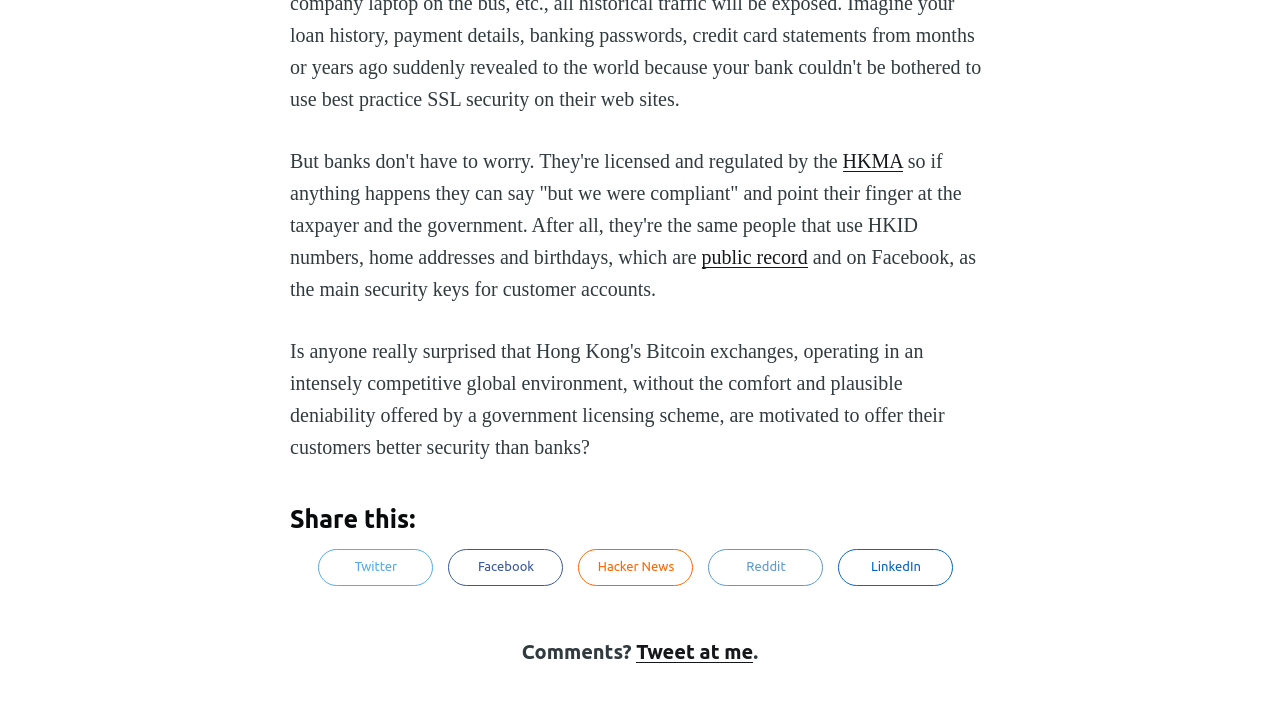Determine the bounding box coordinates of the clickable area required to perform the following instruction: "Click on HKMA". The coordinates should be represented as four float numbers between 0 and 1: [left, top, right, bottom].

[0.658, 0.211, 0.705, 0.242]